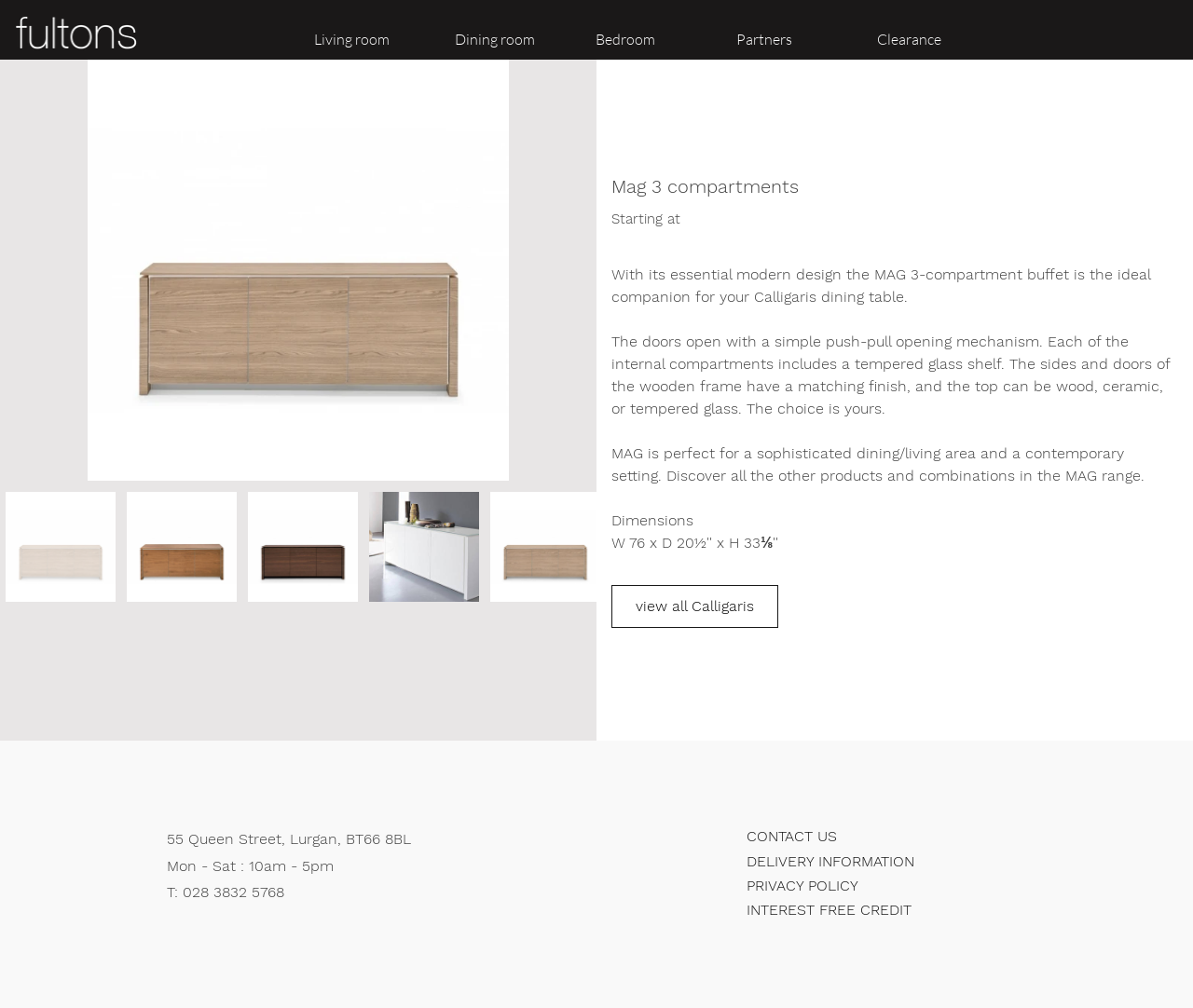What is the phone number of the store?
Answer the question in as much detail as possible.

I found the phone number of the store by looking at the link element with the text '028 3832 5768' which is a child of the heading element with the text 'T: 028 3832 5768'.